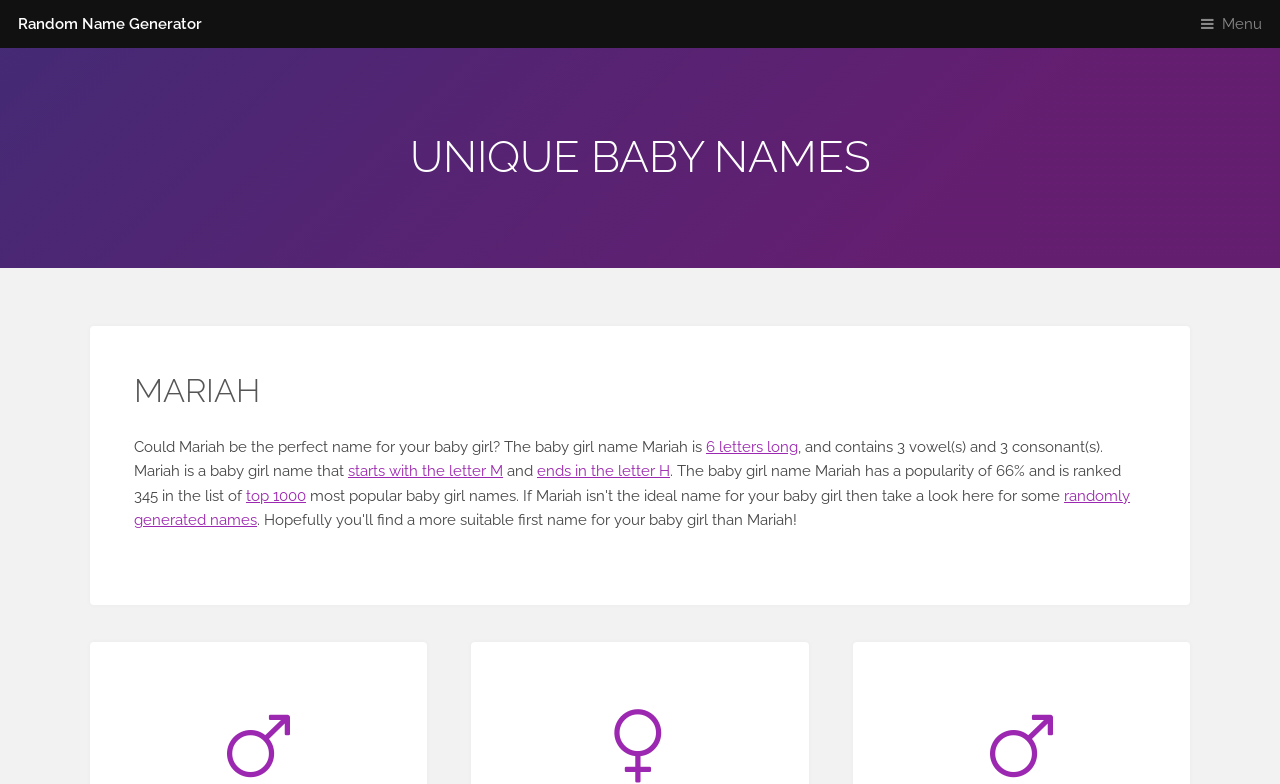Extract the primary heading text from the webpage.

UNIQUE BABY NAMES